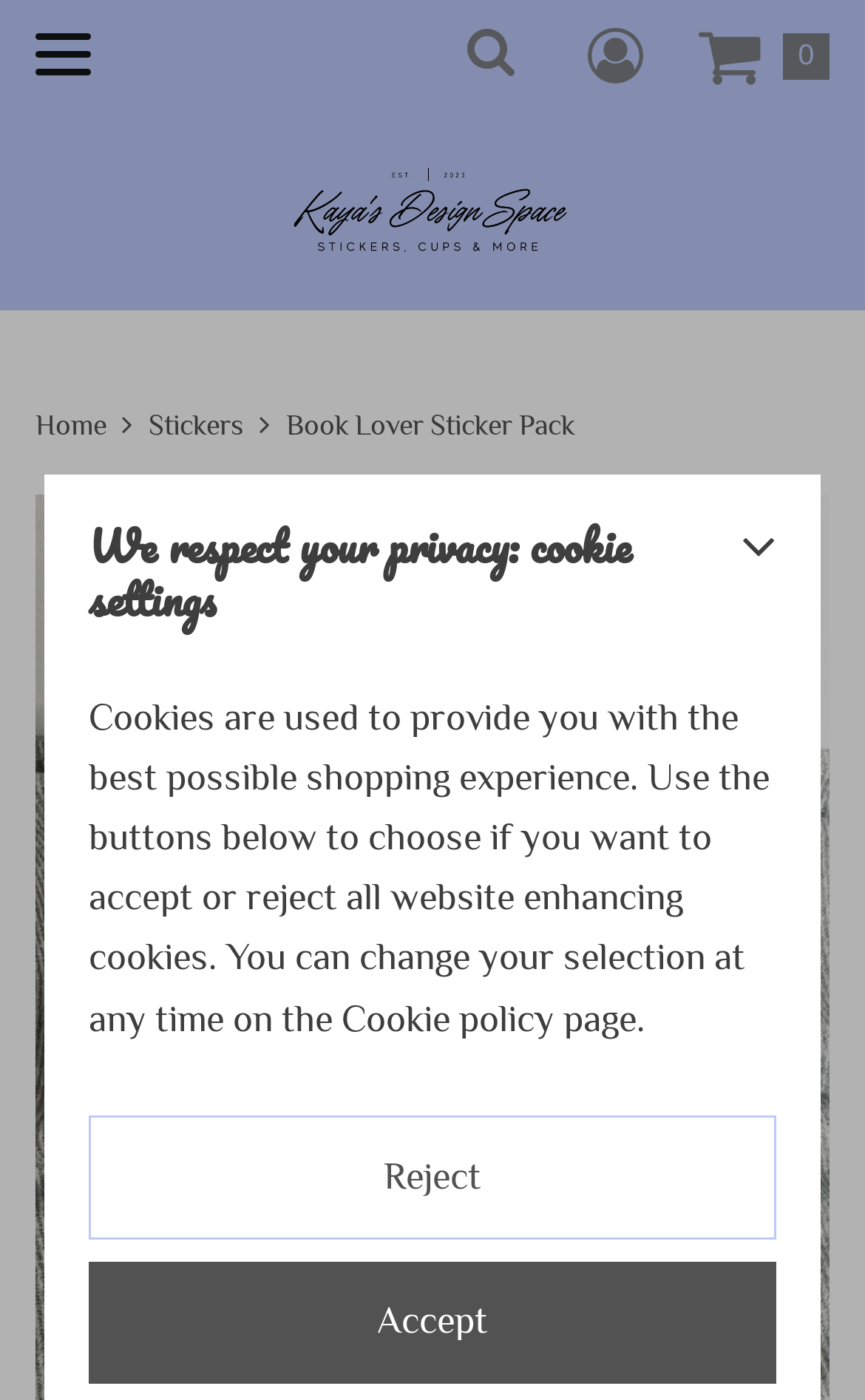What is the purpose of the search button?
Based on the image, answer the question with as much detail as possible.

The search button is located in the top-right corner of the webpage, and it has a magnifying glass icon. Next to it is a textbox with a placeholder text 'Search...'. This suggests that the search button is used to search for something on the website, possibly products or stickers.